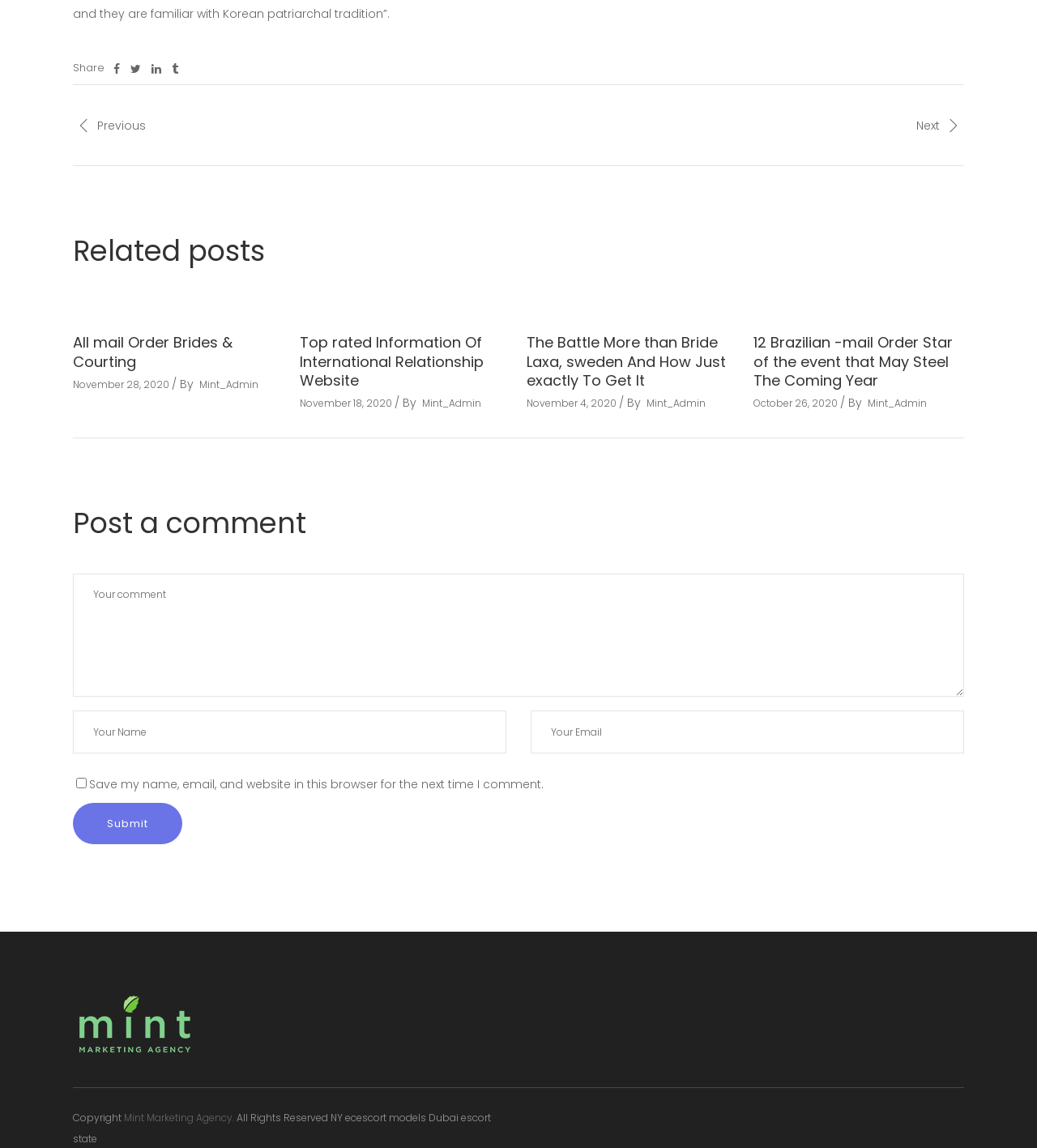What is the purpose of the 'Post a comment' section?
Please utilize the information in the image to give a detailed response to the question.

The 'Post a comment' section is located at the bottom of the webpage, and its purpose is to allow users to leave a comment about the content of the webpage, which requires users to enter their name, email, and comment, and then submit it.